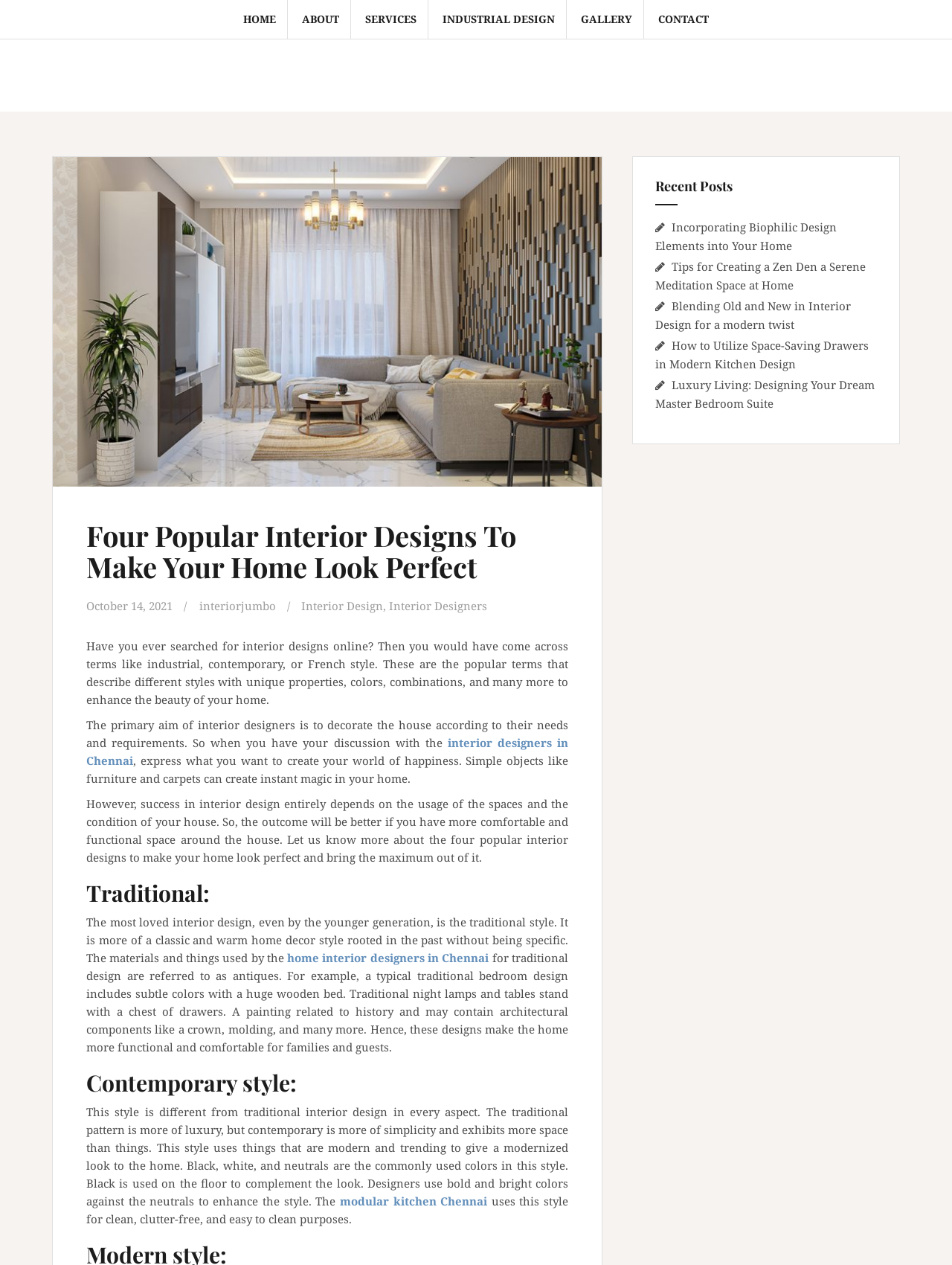How many links are in the main navigation menu?
Based on the image, provide a one-word or brief-phrase response.

7